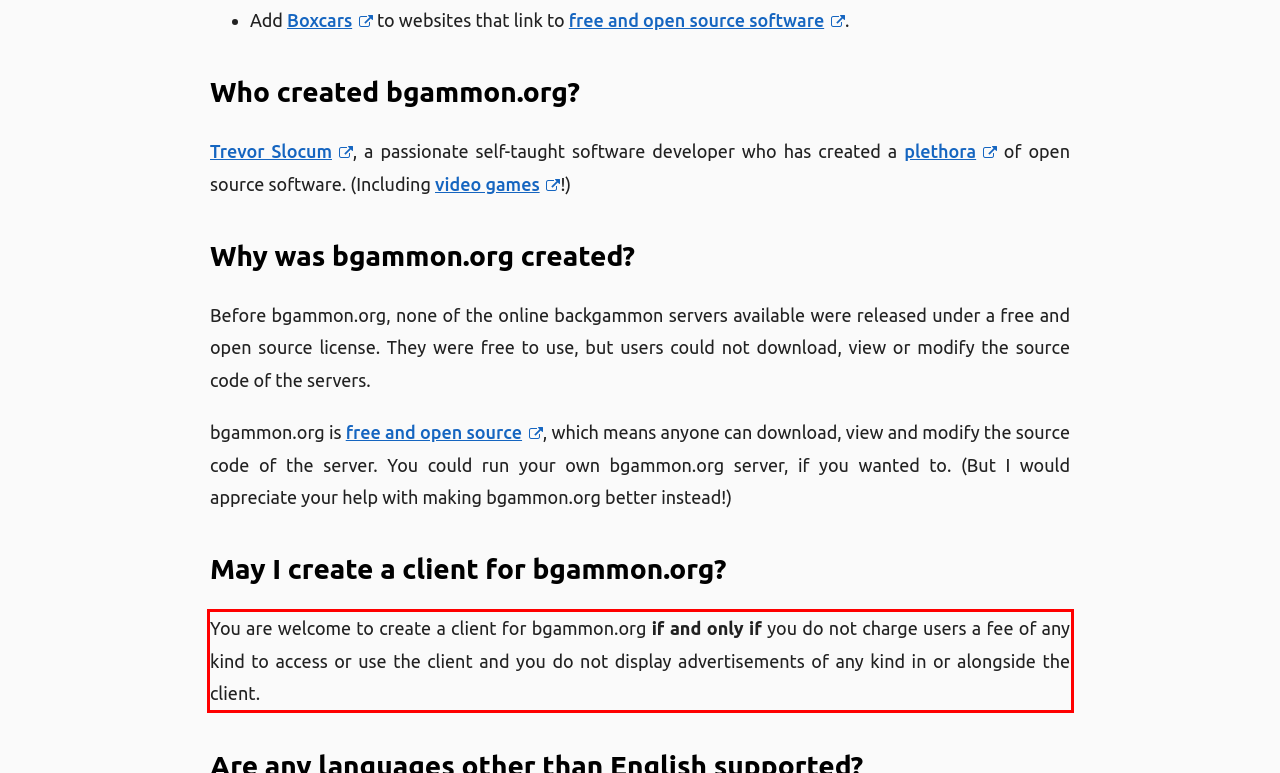Examine the webpage screenshot and use OCR to recognize and output the text within the red bounding box.

You are welcome to create a client for bgammon.org if and only if you do not charge users a fee of any kind to access or use the client and you do not display advertisements of any kind in or alongside the client.